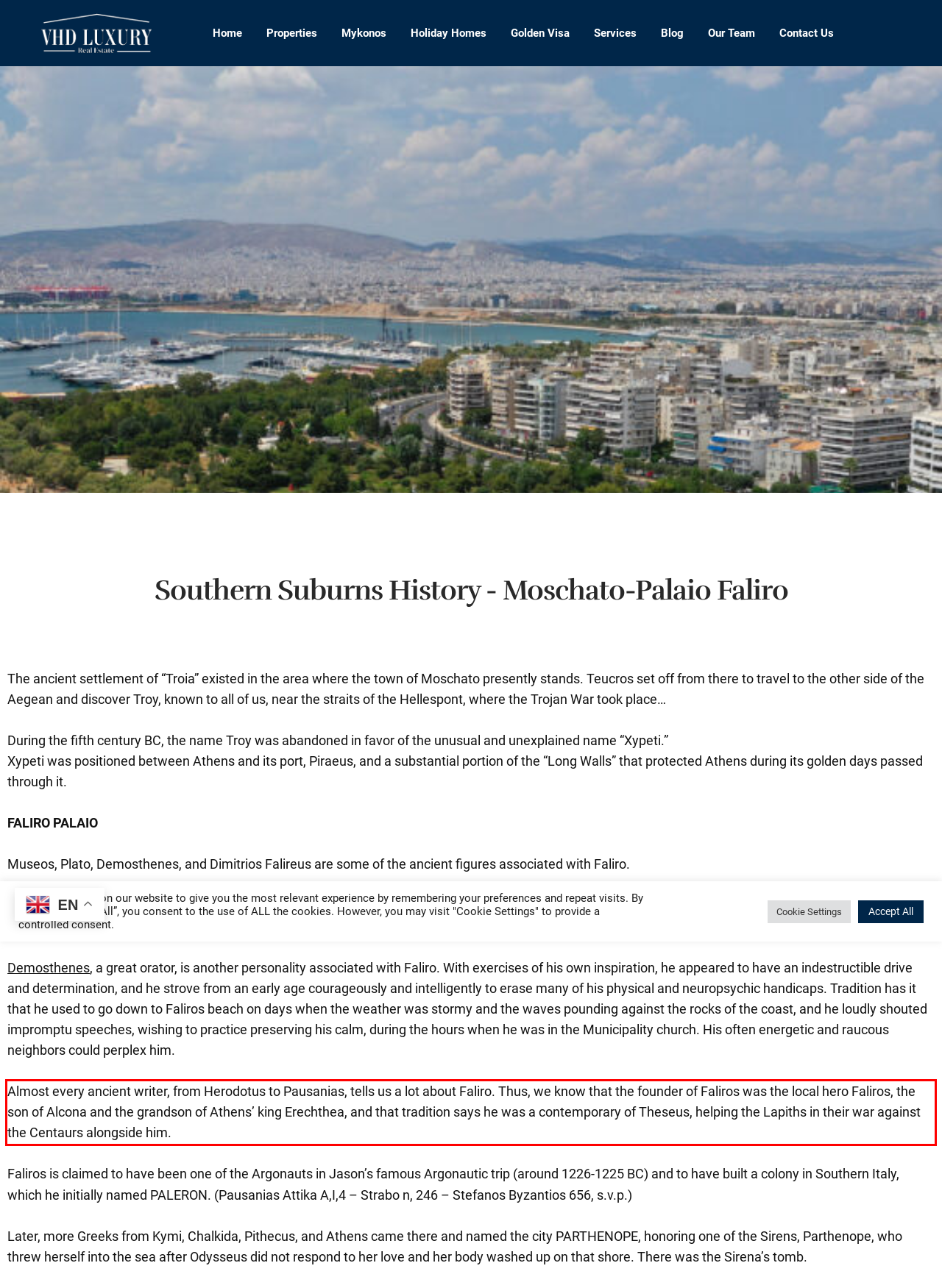You are provided with a screenshot of a webpage featuring a red rectangle bounding box. Extract the text content within this red bounding box using OCR.

Almost every ancient writer, from Herodotus to Pausanias, tells us a lot about Faliro. Thus, we know that the founder of Faliros was the local hero Faliros, the son of Alcona and the grandson of Athens’ king Erechthea, and that tradition says he was a contemporary of Theseus, helping the Lapiths in their war against the Centaurs alongside him.